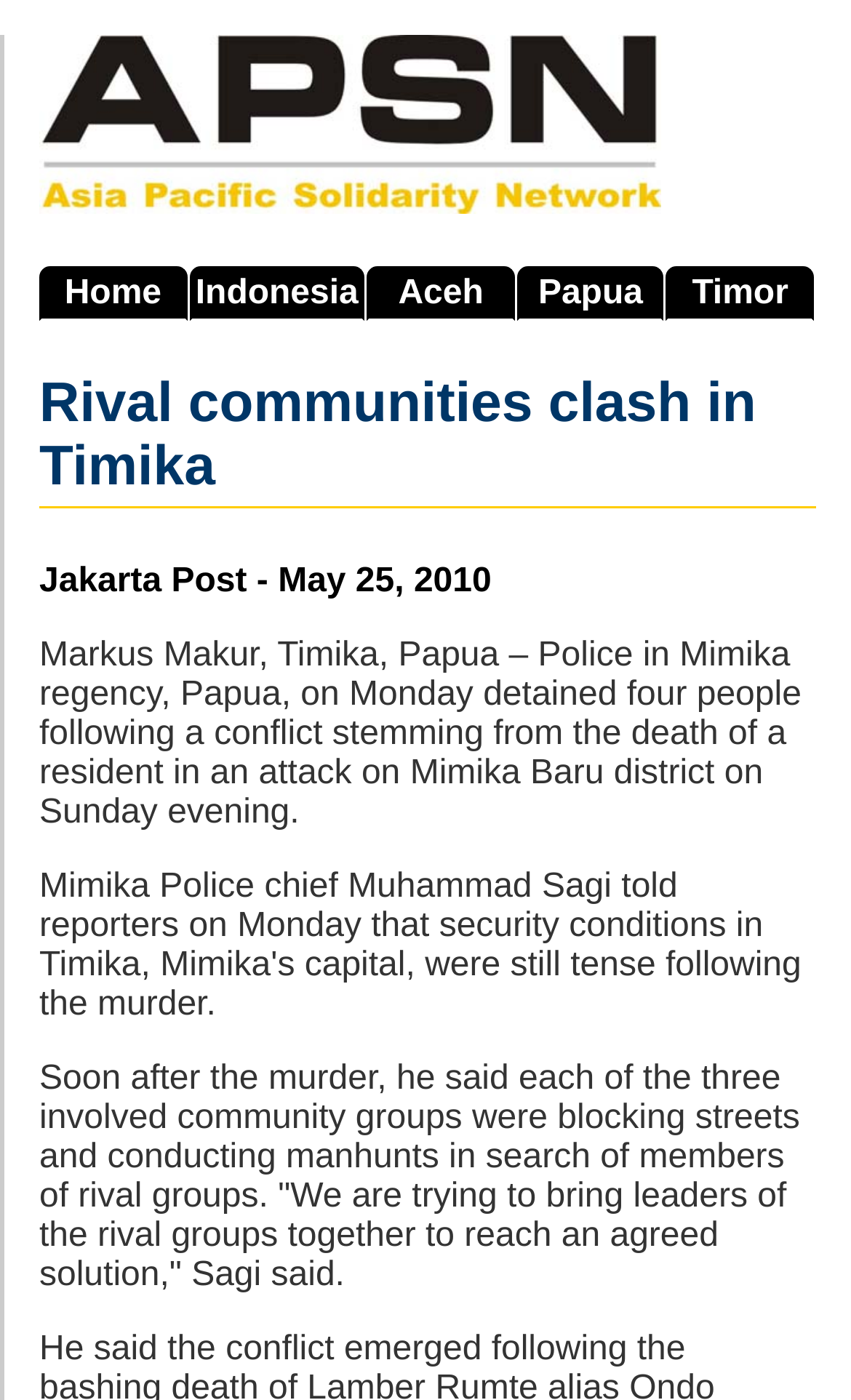Please respond to the question using a single word or phrase:
What is the source of the article?

Jakarta Post